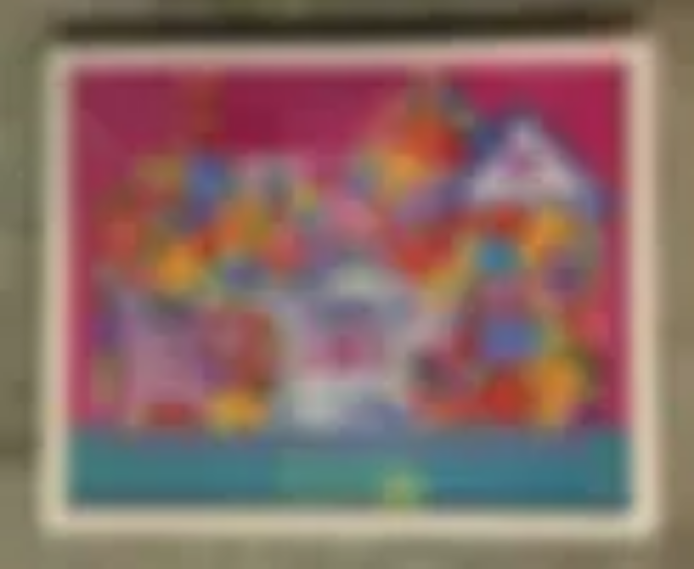Analyze the image and provide a detailed caption.

This vibrant image features a colorful abstract design created in 1990, measuring 20 inches in height and 23 inches in width. The composition is filled with a variety of shapes and bright colors, set against a vivid pink background, showcasing a playful and dynamic aesthetic. The bottom section of the artwork is framed in a soft blue, adding a calming contrast to the energetic palette. The piece is available for sale, priced at $25 unframed or $80 framed, appealing to collectors and art enthusiasts alike who appreciate vintage artwork with a contemporary touch.